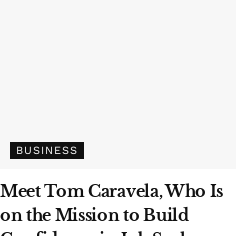Generate an elaborate description of what you see in the image.

The image features a heading for an article titled "Meet Tom Caravela, Who Is on the Mission to Build Confidence in Job Seekers through MSL Talk." This article is categorized under the "Business" section, indicating its relevance to professional development and career guidance. The content likely focuses on Tom Caravela's efforts to empower job seekers by providing them with the tools and support they need to enhance their confidence during the job search process. The clean and structured design emphasizes the article title, inviting readers to engage with the inspiring narrative of Caravela's mission.